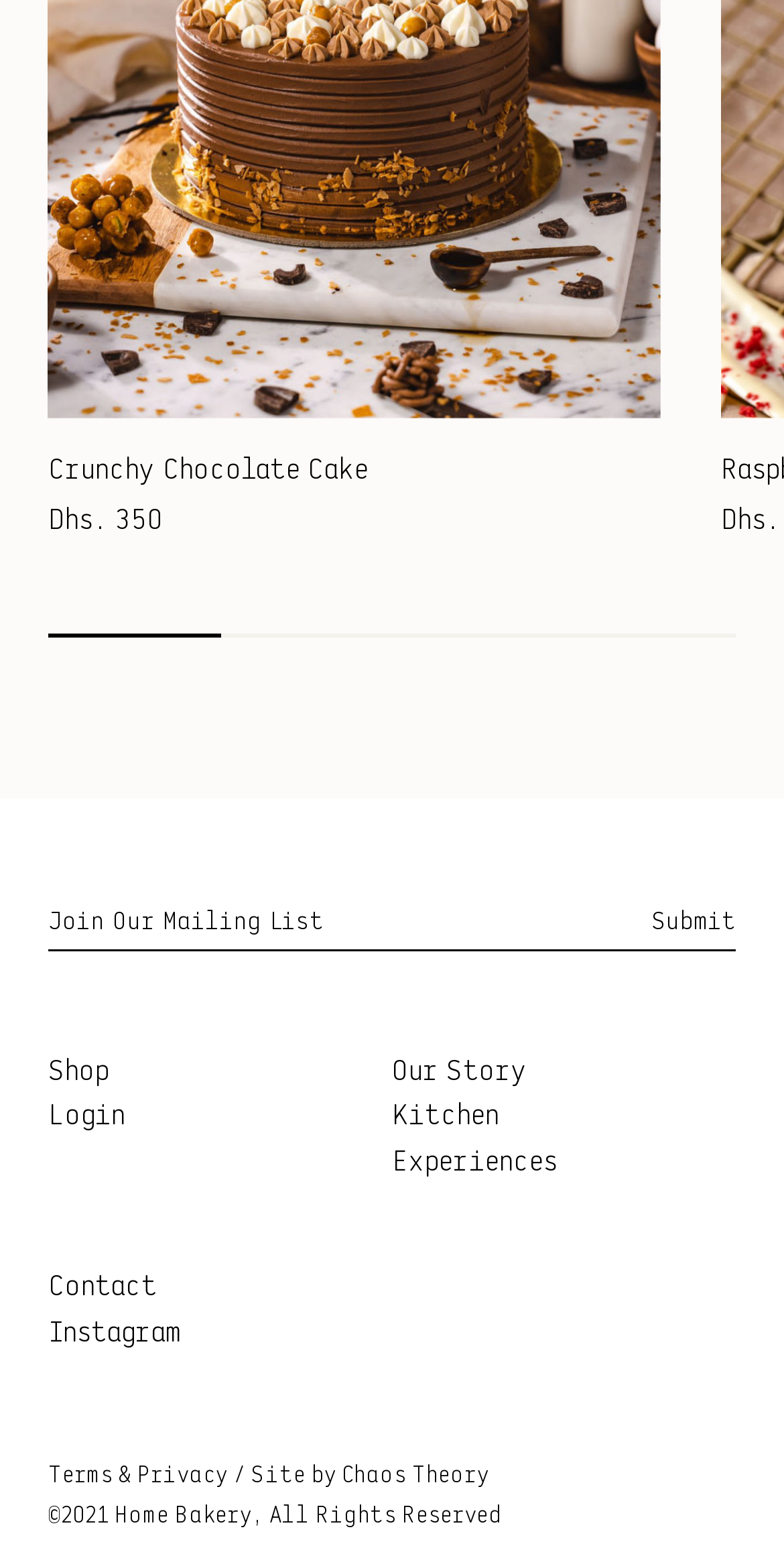What is the purpose of the textbox?
Based on the image, give a concise answer in the form of a single word or short phrase.

Join Our Mailing List